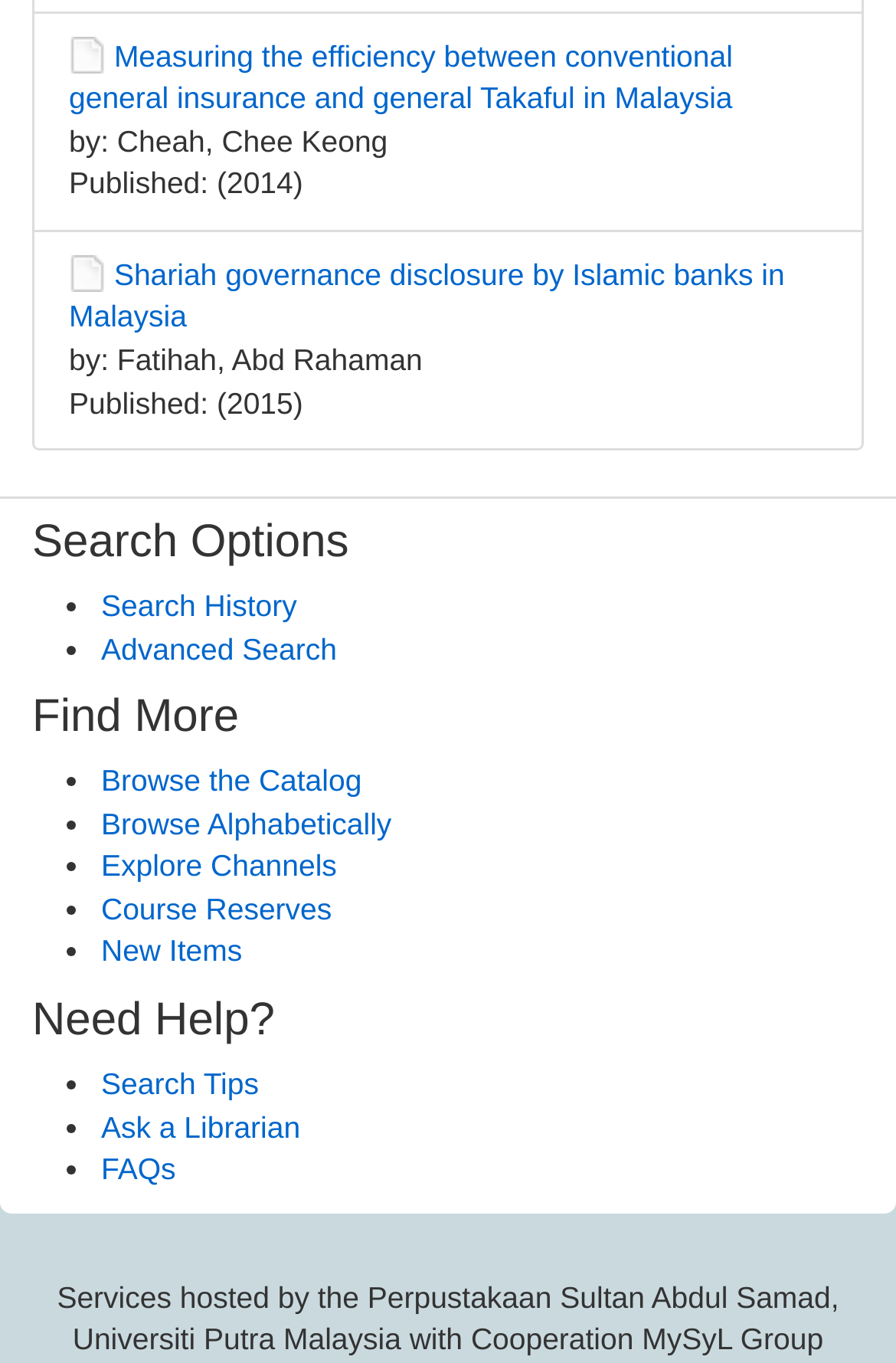Locate the bounding box coordinates of the element you need to click to accomplish the task described by this instruction: "Ask a Librarian".

[0.113, 0.814, 0.335, 0.839]